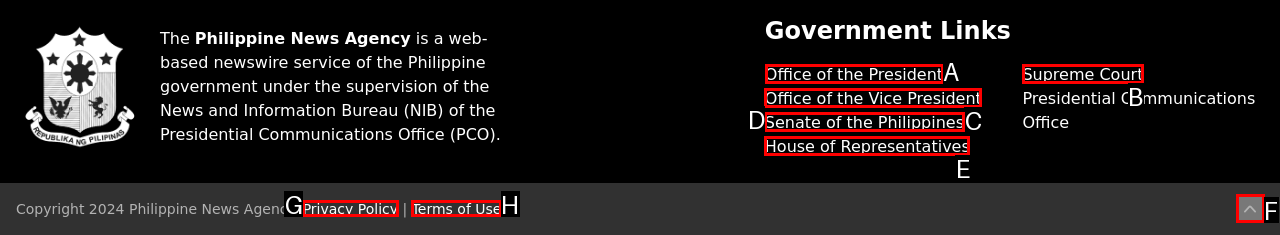Indicate which red-bounded element should be clicked to perform the task: View Office of the President Answer with the letter of the correct option.

A